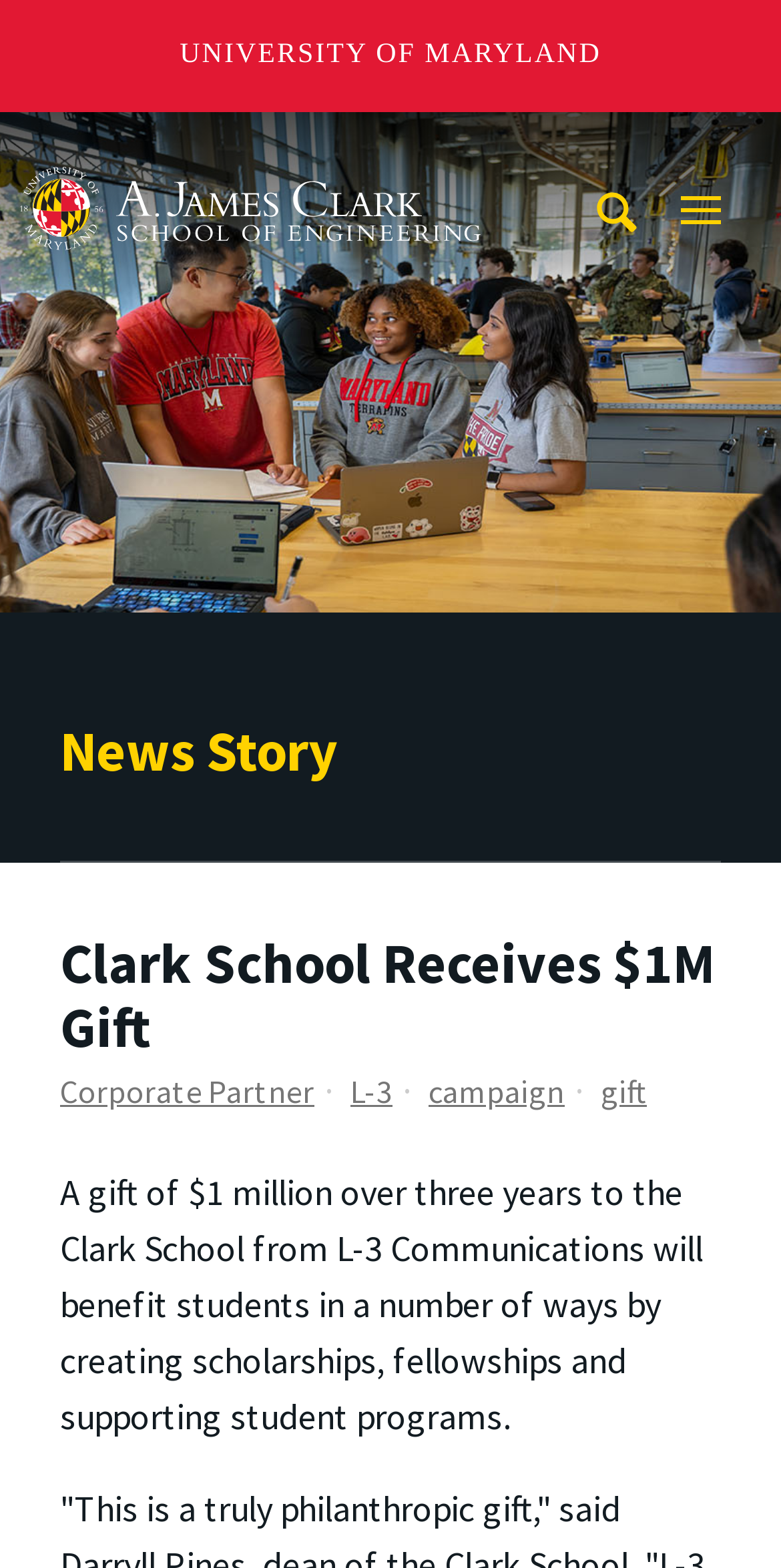Determine the bounding box coordinates of the region I should click to achieve the following instruction: "Trigger Mobile Navigation". Ensure the bounding box coordinates are four float numbers between 0 and 1, i.e., [left, top, right, bottom].

[0.821, 0.096, 0.974, 0.173]